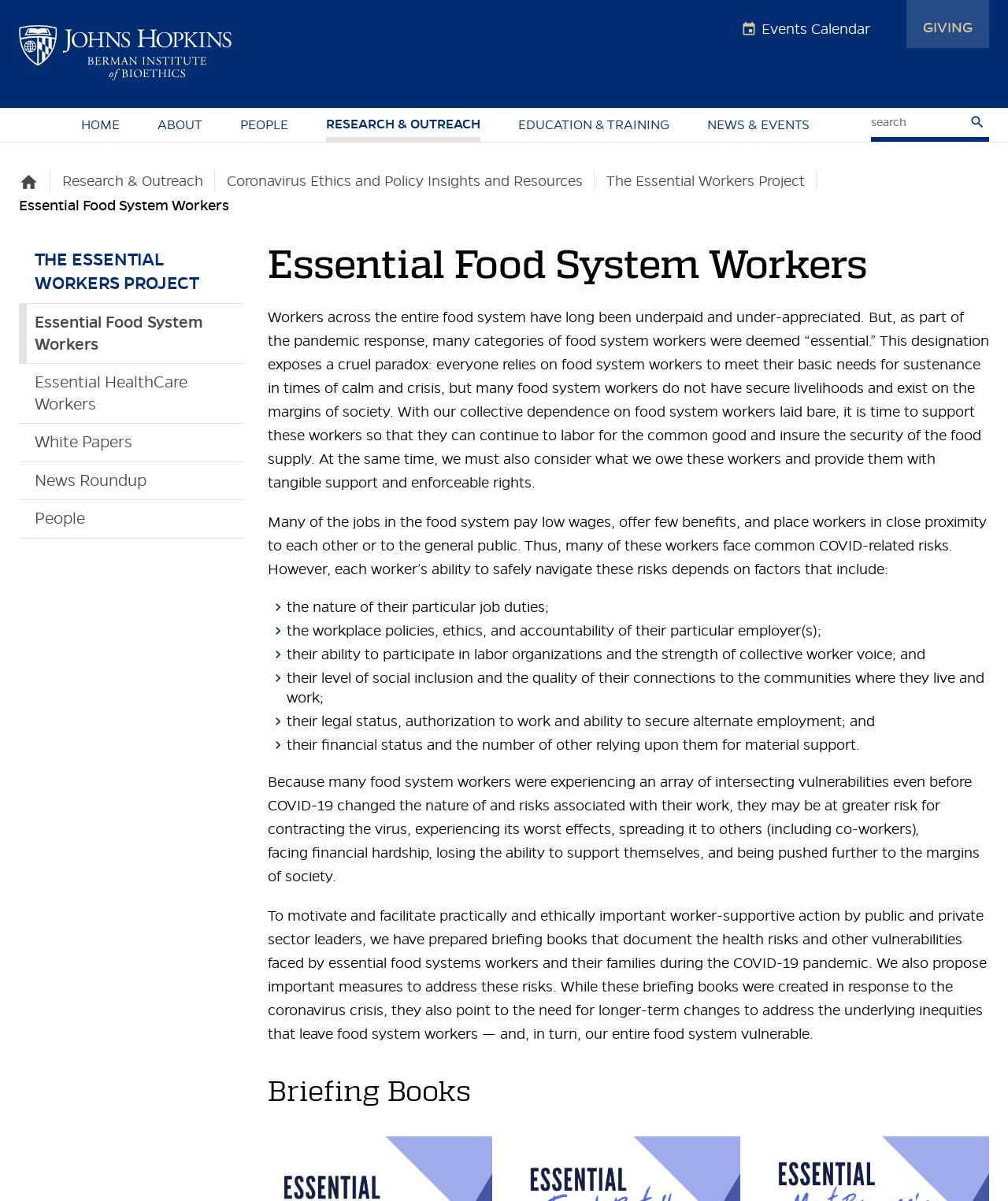Locate the bounding box coordinates of the region to be clicked to comply with the following instruction: "Learn about the Essential Workers Project". The coordinates must be four float numbers between 0 and 1, in the form [left, top, right, bottom].

[0.602, 0.143, 0.798, 0.158]